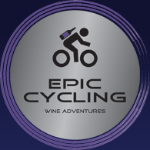What is the cyclist holding?
Please ensure your answer to the question is detailed and covers all necessary aspects.

The stylized graphic of a cyclist in the Epic Cycling logo is complete with a bike and a wine bottle, indicating the unique combination of cycling and wine tasting experiences offered by the organization.